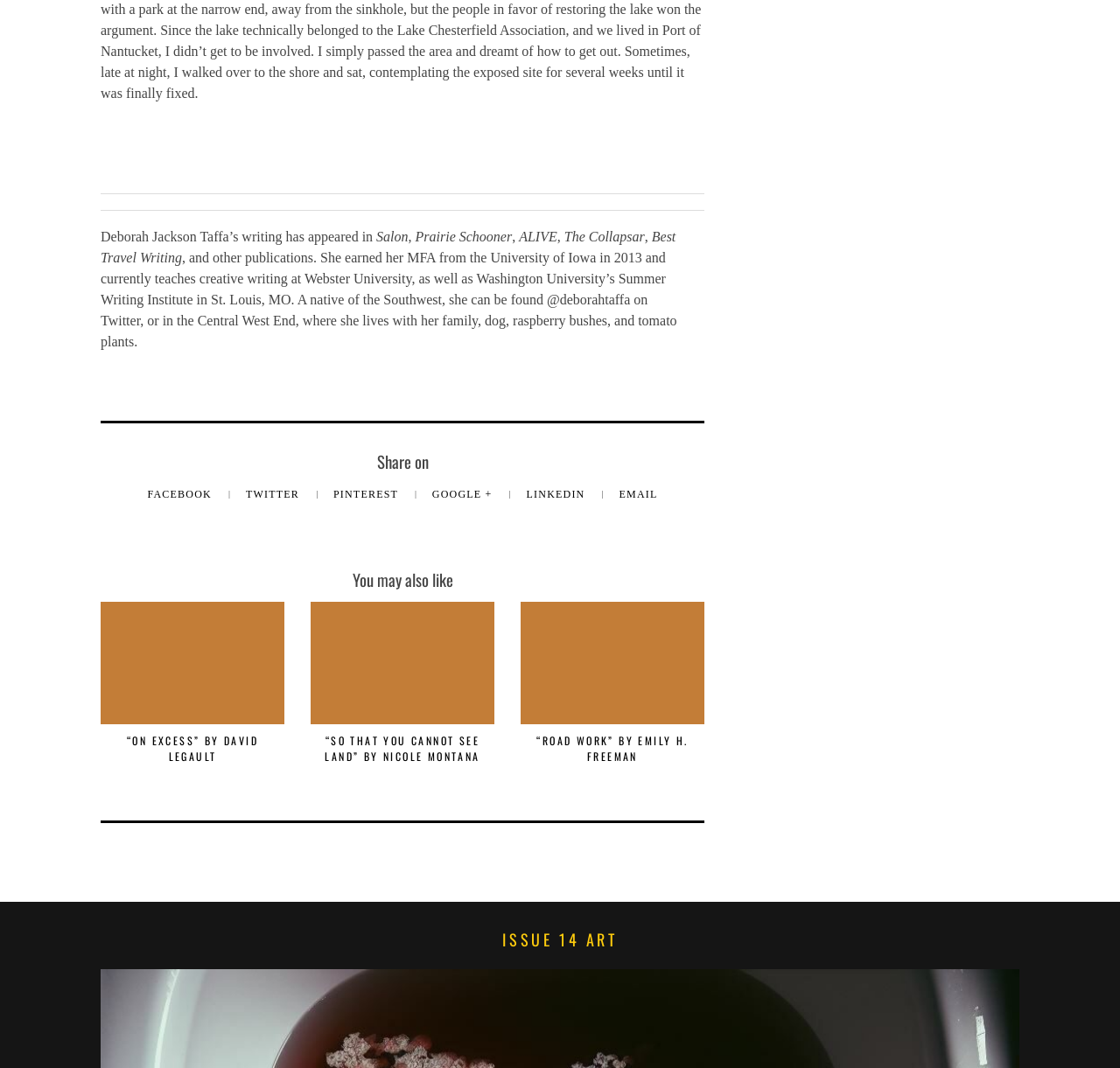Pinpoint the bounding box coordinates of the element that must be clicked to accomplish the following instruction: "Check out Issue 14 Art". The coordinates should be in the format of four float numbers between 0 and 1, i.e., [left, top, right, bottom].

[0.09, 0.869, 0.91, 0.891]